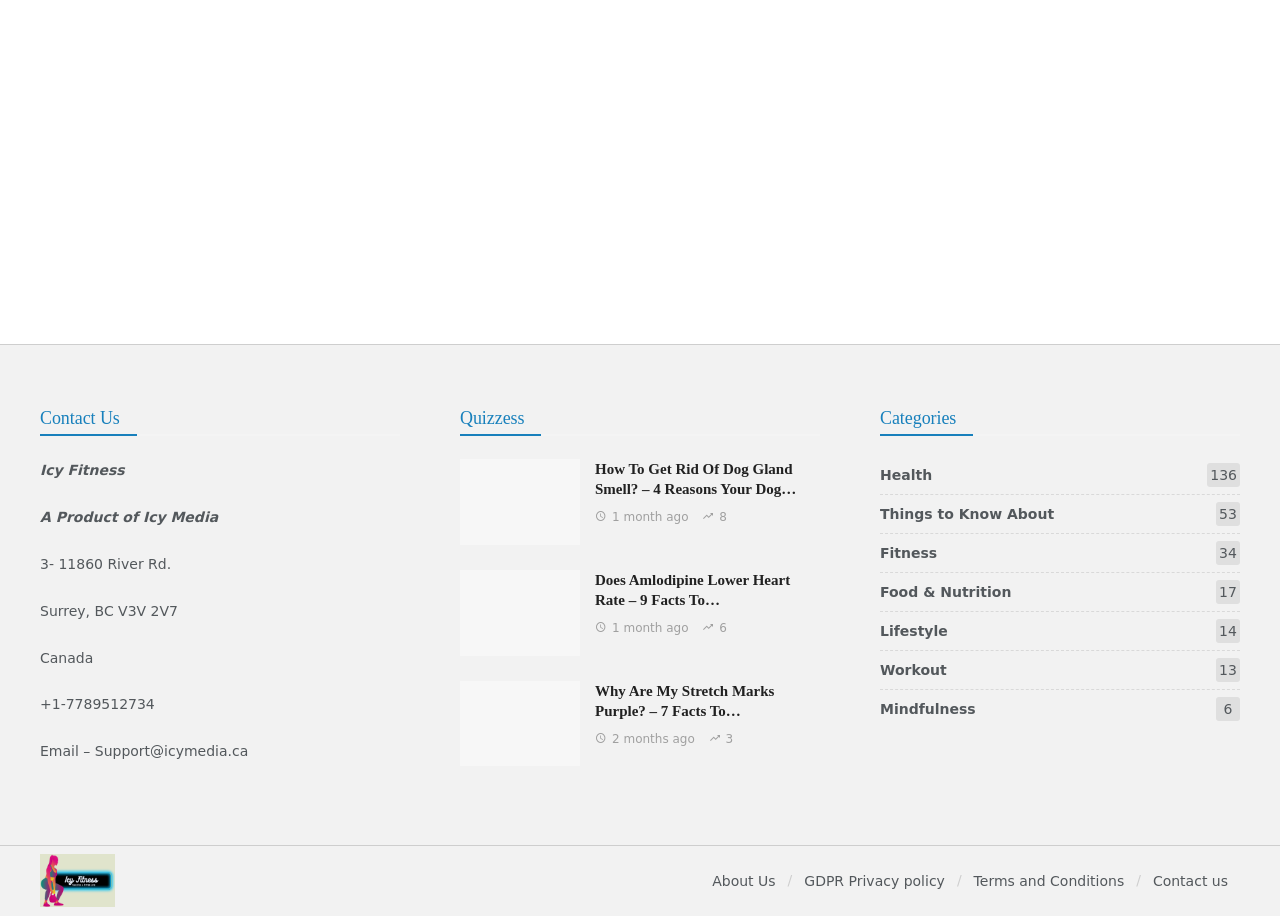Find the bounding box coordinates of the area to click in order to follow the instruction: "Click 'Eat healthy'".

[0.378, 0.105, 0.438, 0.125]